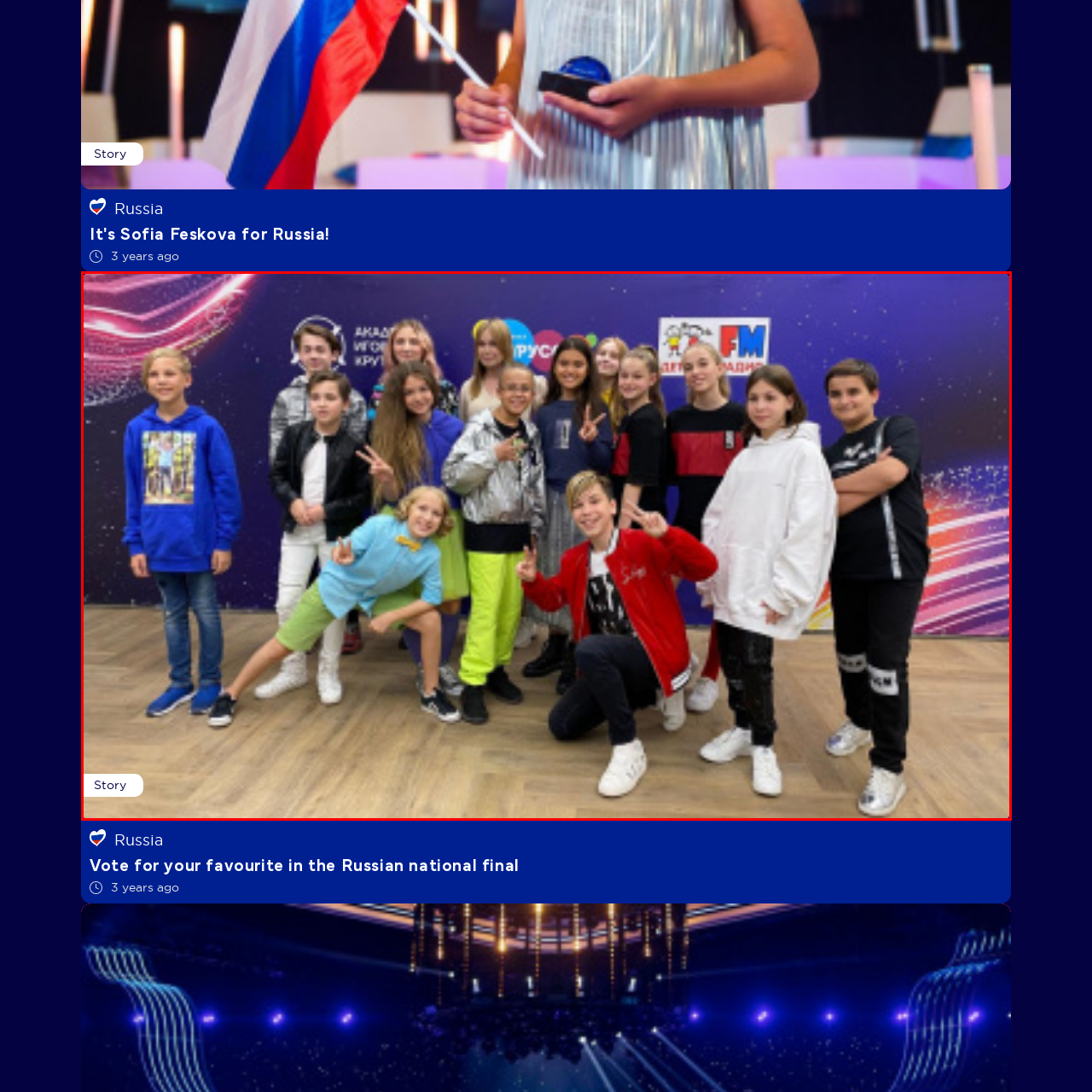Direct your attention to the image encased in a red frame, What is the dominant color scheme of the backdrop? Please answer in one word or a brief phrase.

Multicolored